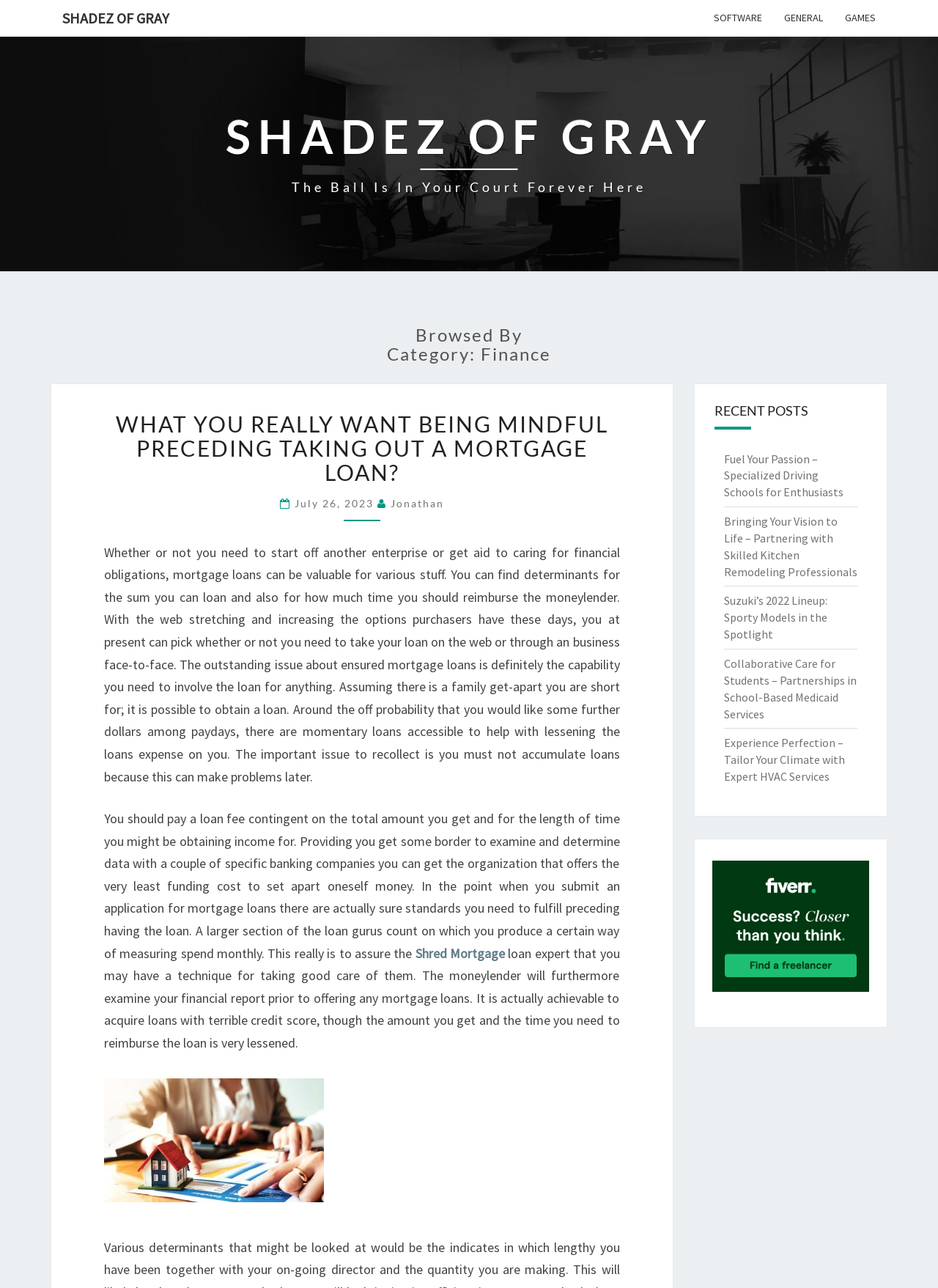What is the title of the first article?
We need a detailed and meticulous answer to the question.

I found a heading element 'WHAT YOU REALLY WANT BEING MINDFUL PRECEDING TAKING OUT A MORTGAGE LOAN?' which is the title of the first article on the webpage.